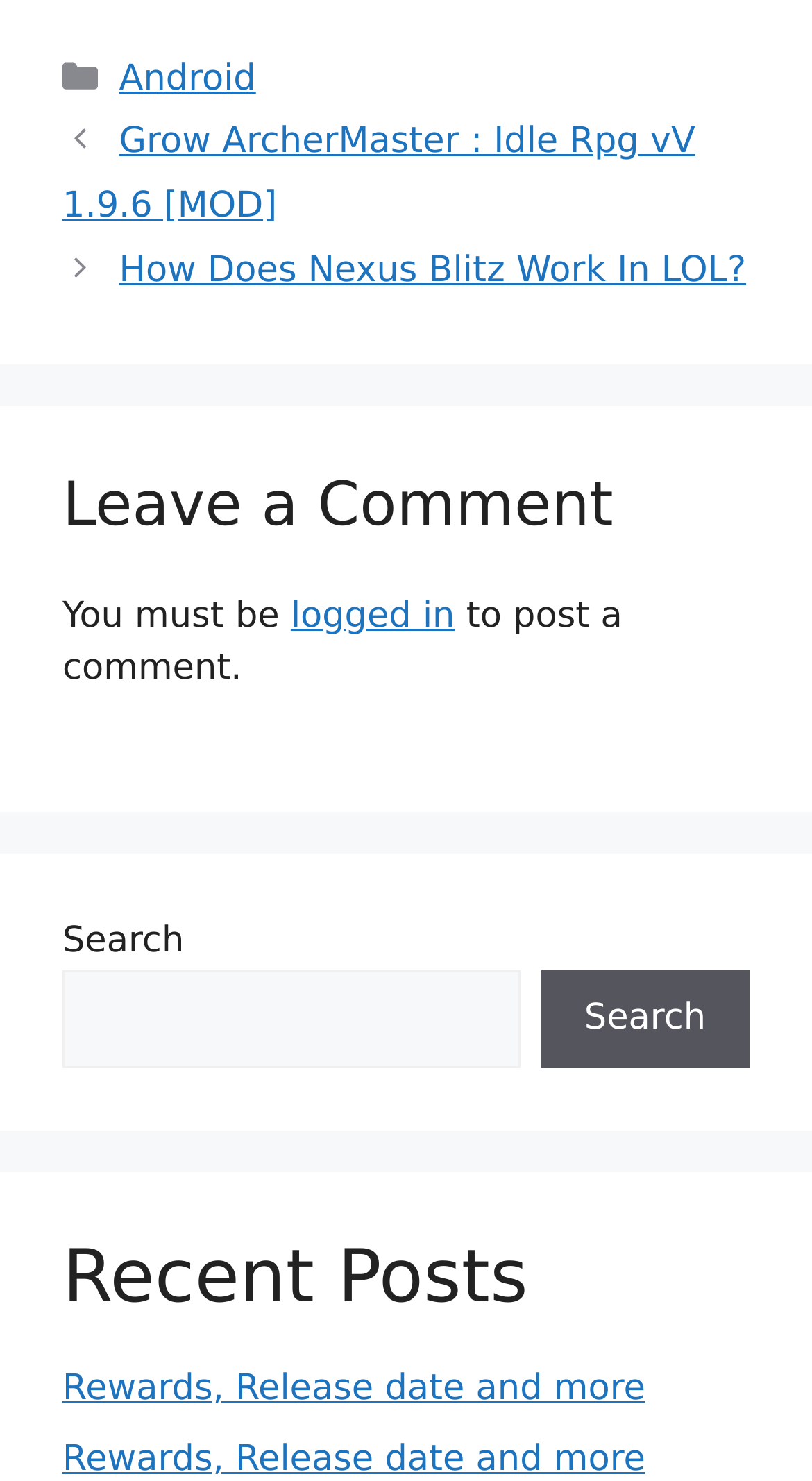What is required to post a comment?
Please analyze the image and answer the question with as much detail as possible.

I found a heading element with the text 'Leave a Comment' followed by a StaticText element with the text 'You must be' and a link element with the text 'logged in', which suggests that one must be logged in to post a comment.